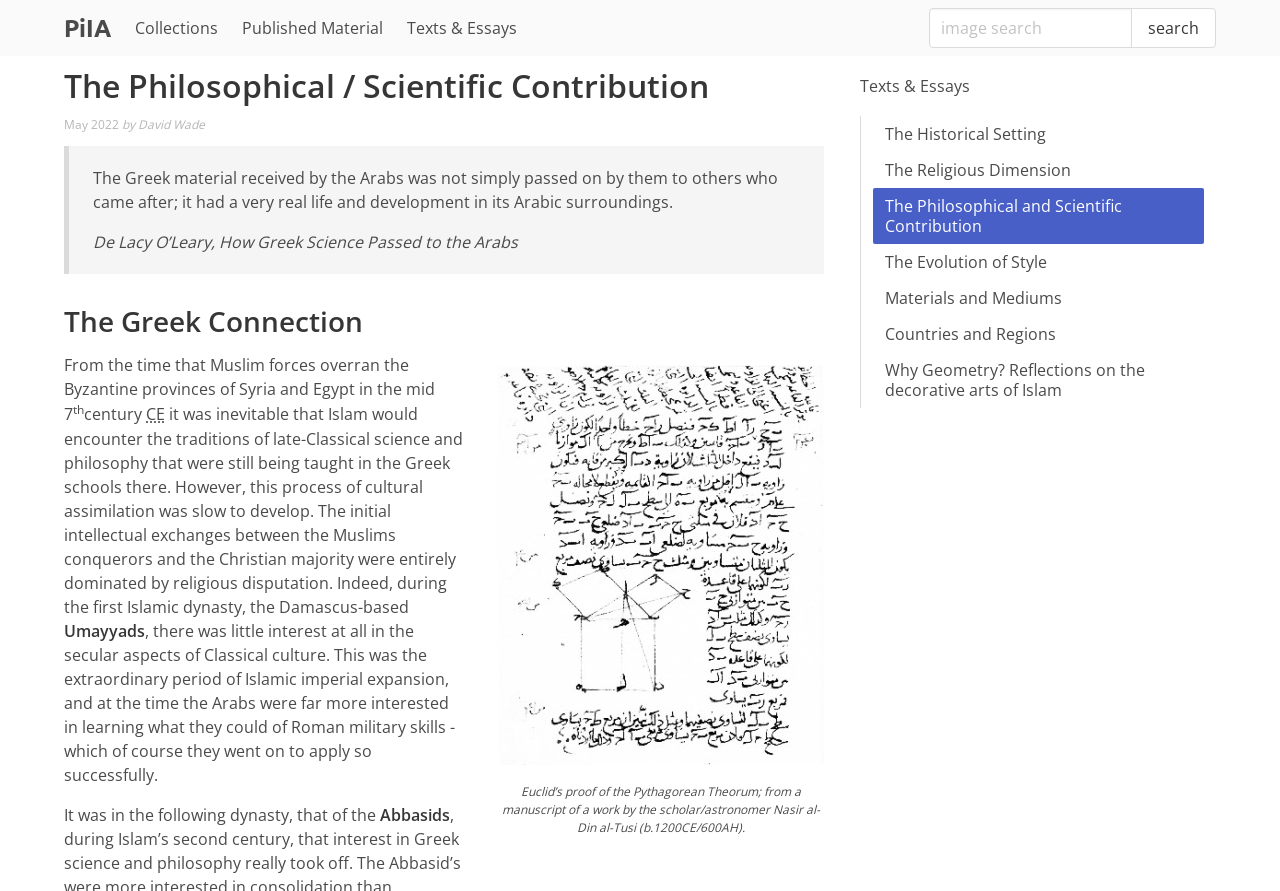Indicate the bounding box coordinates of the element that needs to be clicked to satisfy the following instruction: "read the Texts & Essays". The coordinates should be four float numbers between 0 and 1, i.e., [left, top, right, bottom].

[0.309, 0.0, 0.413, 0.063]